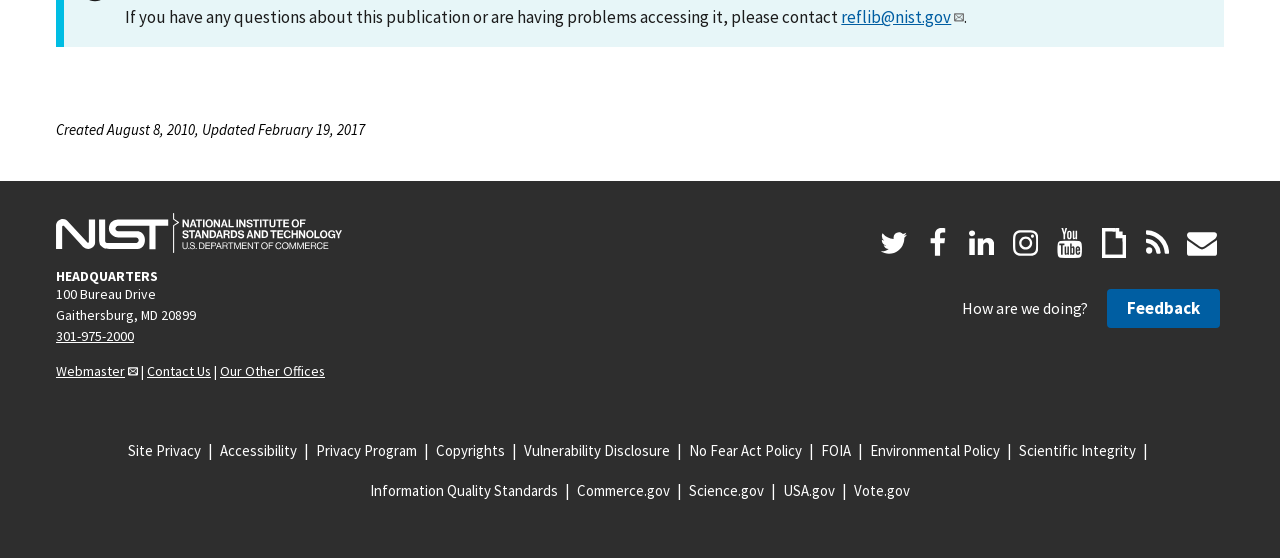Identify the bounding box coordinates of the clickable section necessary to follow the following instruction: "Visit the National Institute of Standards and Technology homepage". The coordinates should be presented as four float numbers from 0 to 1, i.e., [left, top, right, bottom].

[0.044, 0.382, 0.267, 0.454]